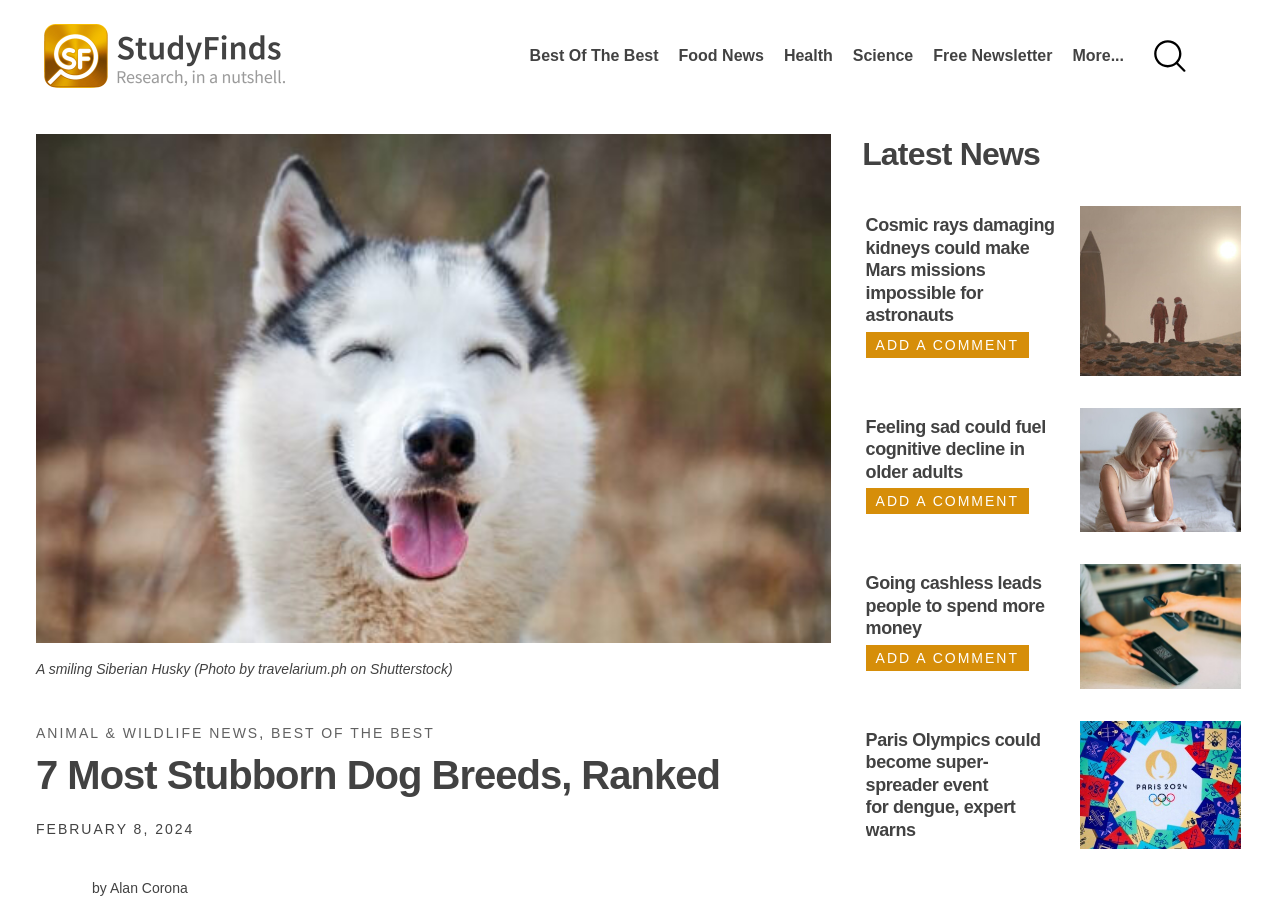Please identify the bounding box coordinates of the clickable area that will fulfill the following instruction: "View the latest news". The coordinates should be in the format of four float numbers between 0 and 1, i.e., [left, top, right, bottom].

[0.674, 0.147, 0.972, 0.191]